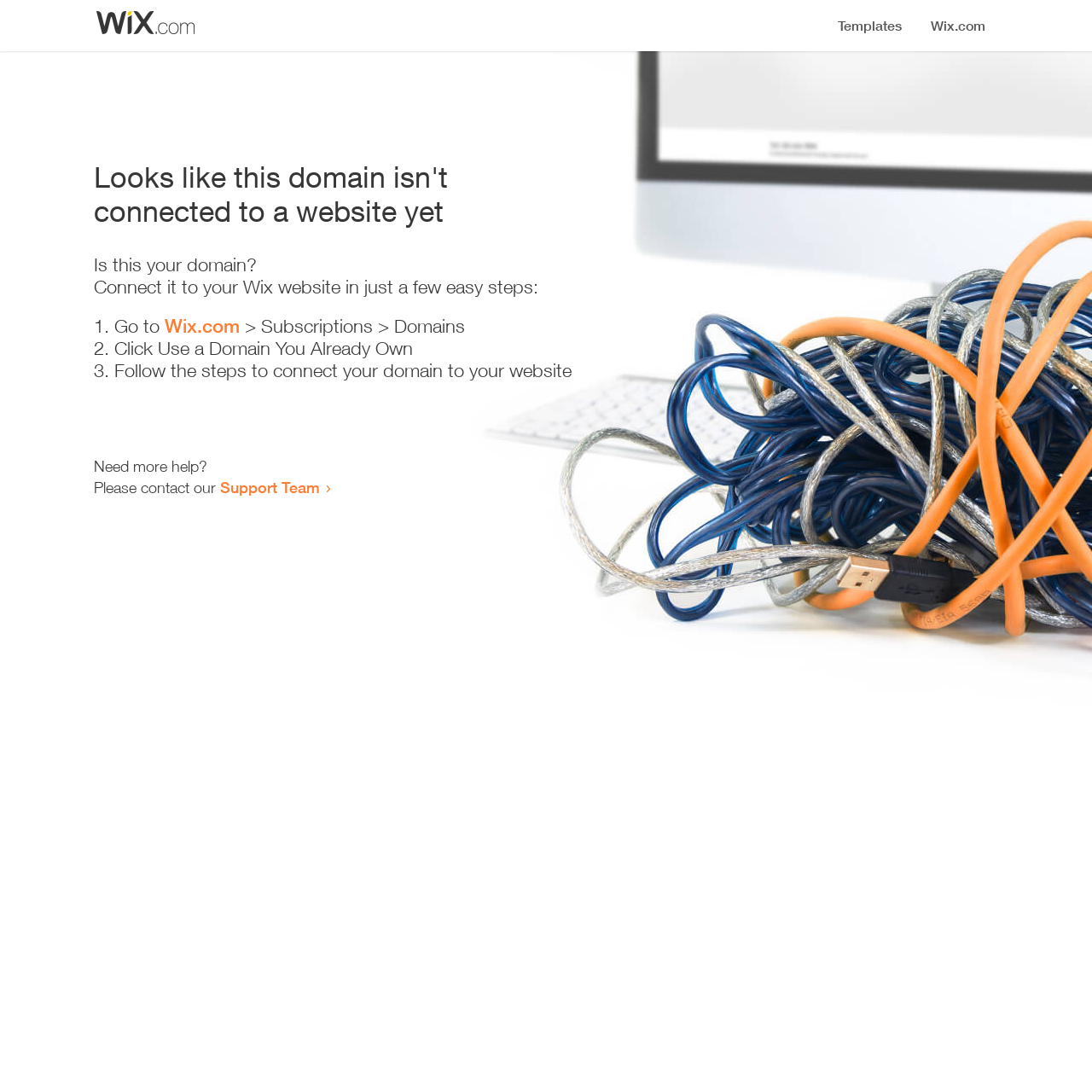What is the purpose of this webpage?
Can you provide an in-depth and detailed response to the question?

Based on the content of the webpage, it appears to be a guide for users to connect their domain to a website, providing step-by-step instructions and contact information for support.